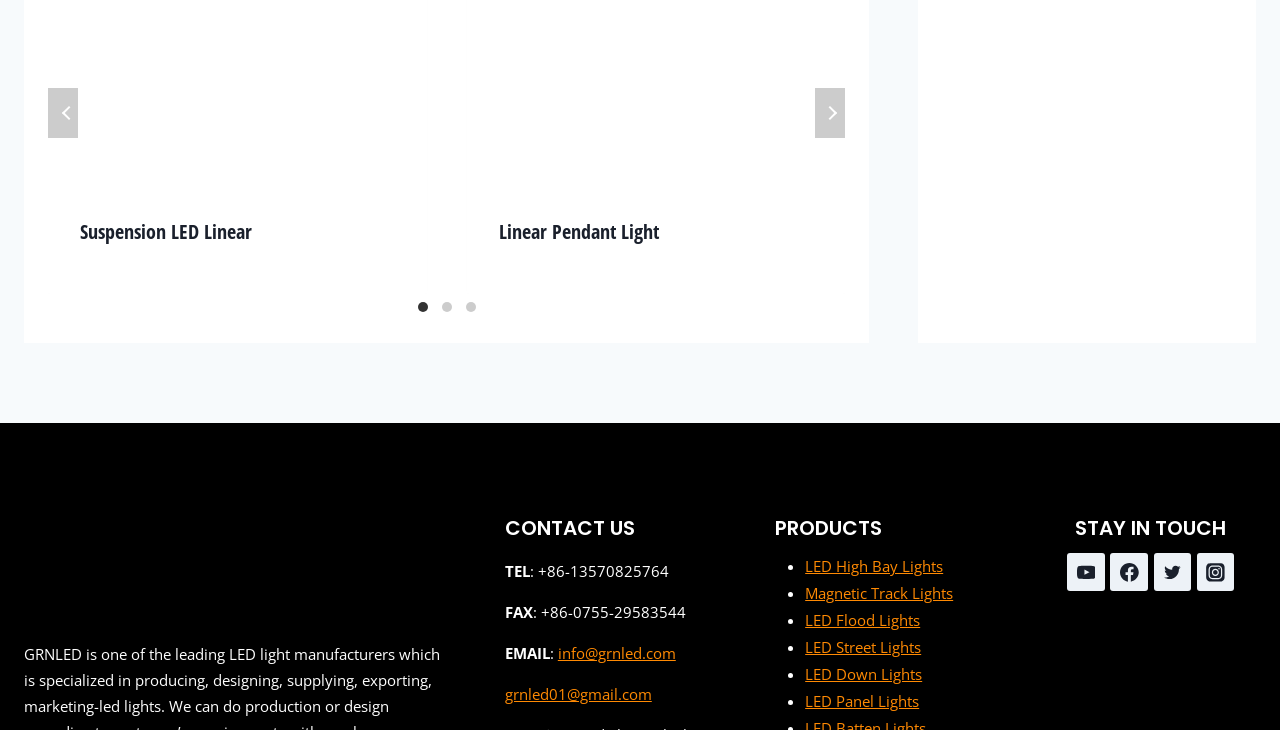Using the description "LED Street Lights", predict the bounding box of the relevant HTML element.

[0.629, 0.873, 0.72, 0.901]